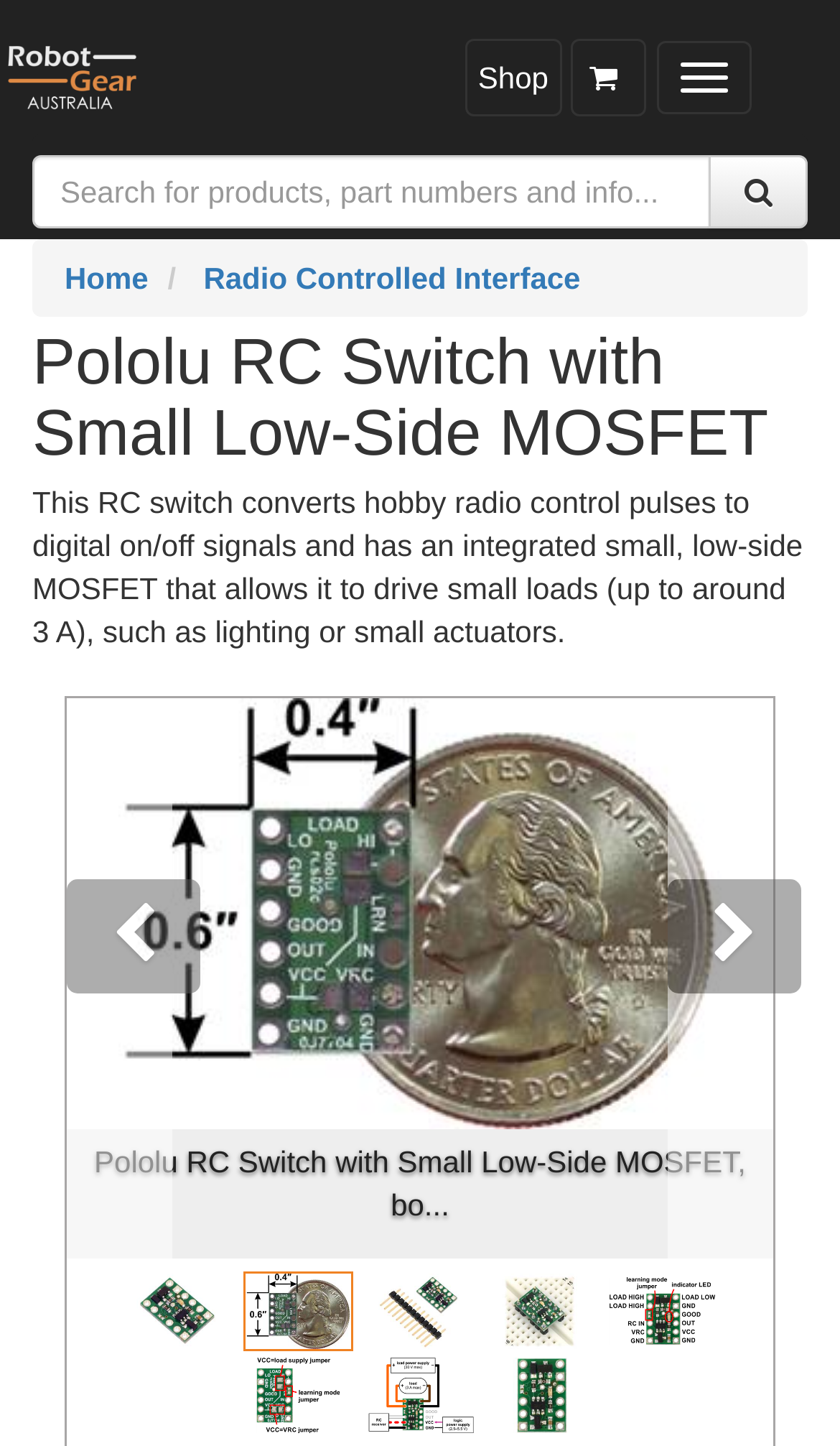Find the bounding box coordinates of the clickable area required to complete the following action: "Search for products".

[0.038, 0.107, 0.847, 0.158]